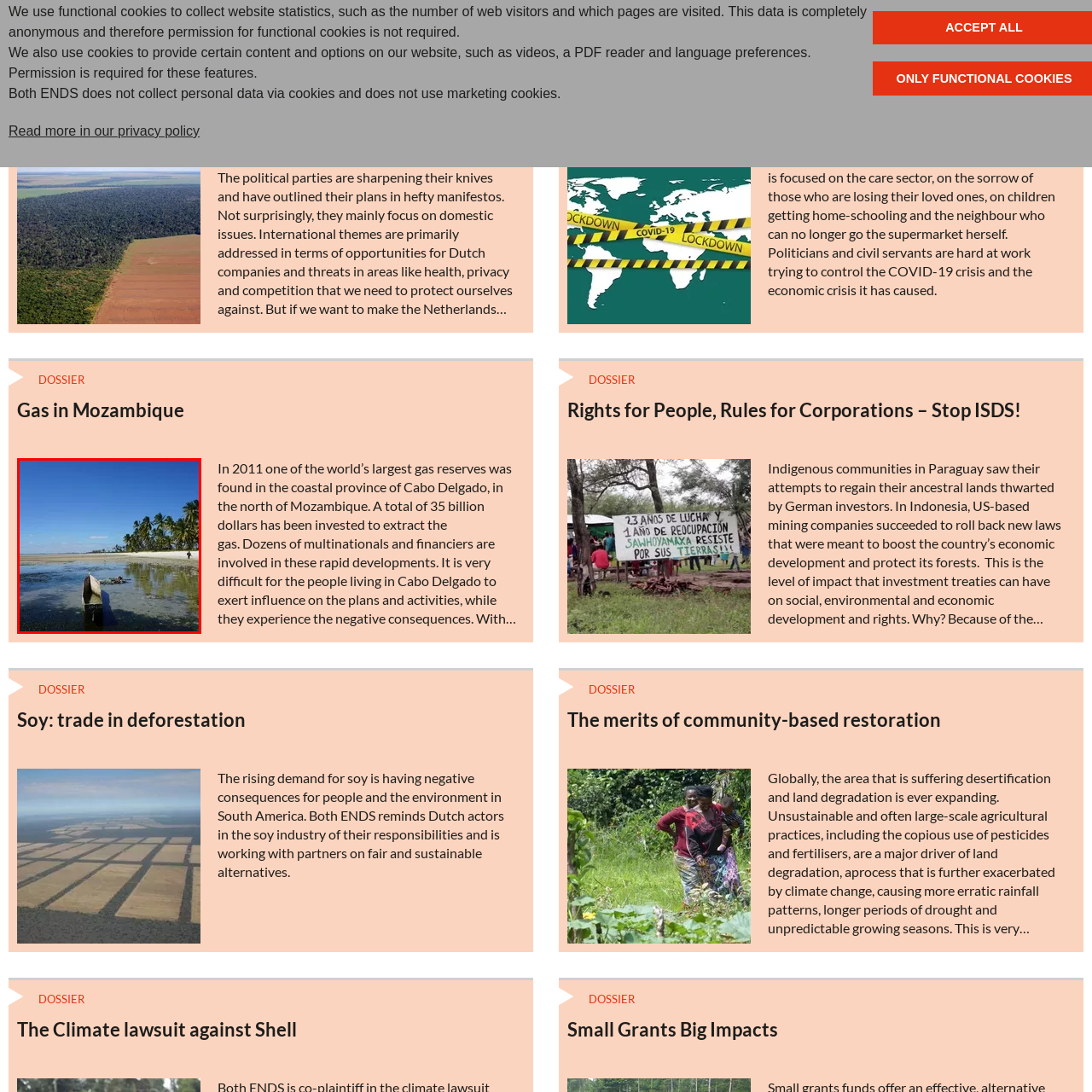Offer a detailed caption for the image that is surrounded by the red border.

The image depicts a serene coastal scene in Cabo Delgado, Mozambique, where one of the world's largest gas reserves was discovered in 2011. The tranquil beach is bordered by lush palm trees, providing a stark contrast to the complex developments taking place beneath the surface. A small boat rests in shallow waters reflecting the clear blue sky, an emblem of local life amidst ongoing industrial changes. With significant investments aimed at gas extraction, this region is grappling with the impact of multinational interests, making it challenging for local communities to influence the outcomes or mitigate negative consequences. The juxtaposition of natural beauty and economic pressure highlights the need for sustainable stewardship of such valuable resources.